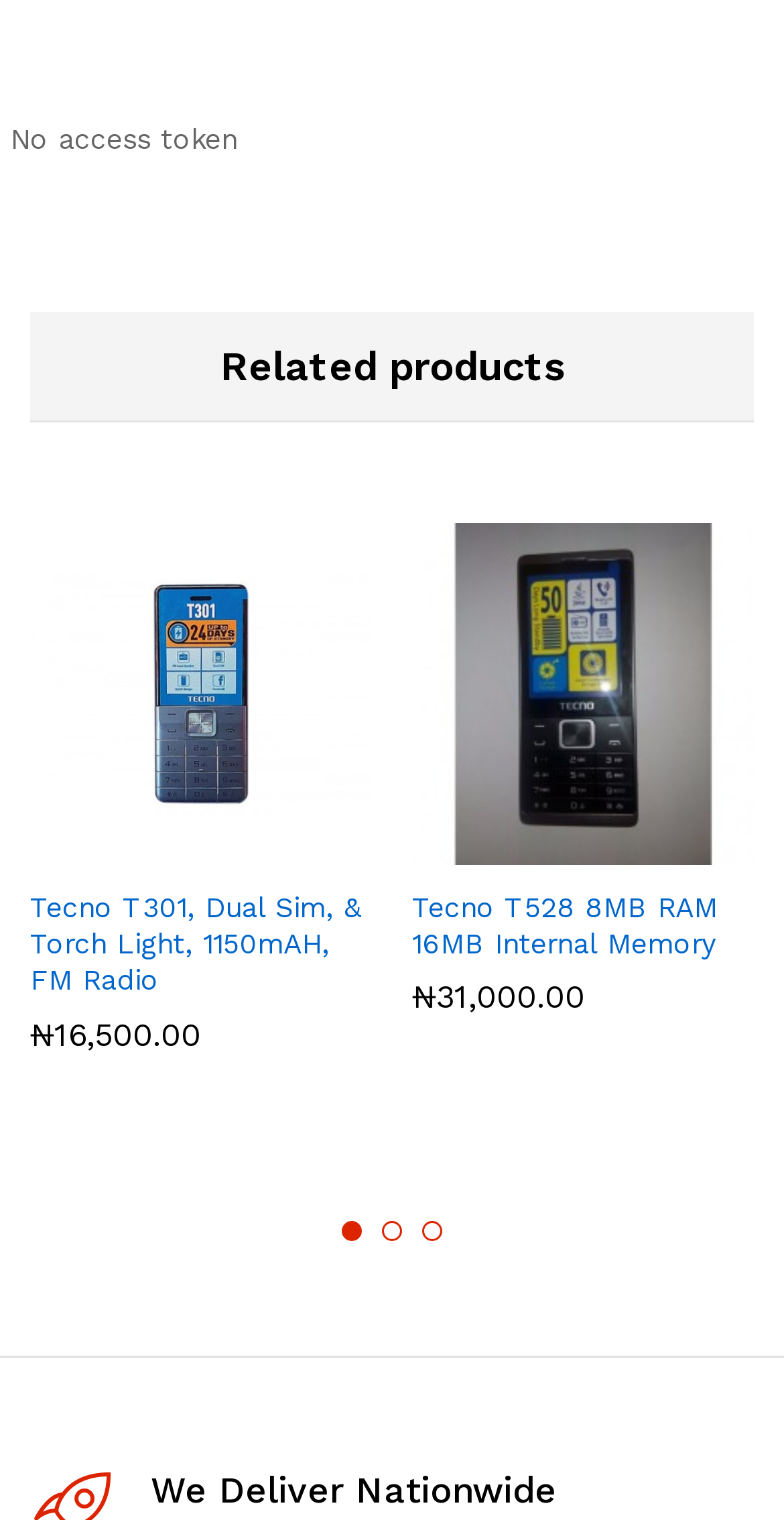Please determine the bounding box coordinates of the element to click in order to execute the following instruction: "Add 'Tecno T301, Dual Sim, & Torch Light, 1150mAH, FM Radio' to your cart". The coordinates should be four float numbers between 0 and 1, specified as [left, top, right, bottom].

[0.087, 0.531, 0.174, 0.576]